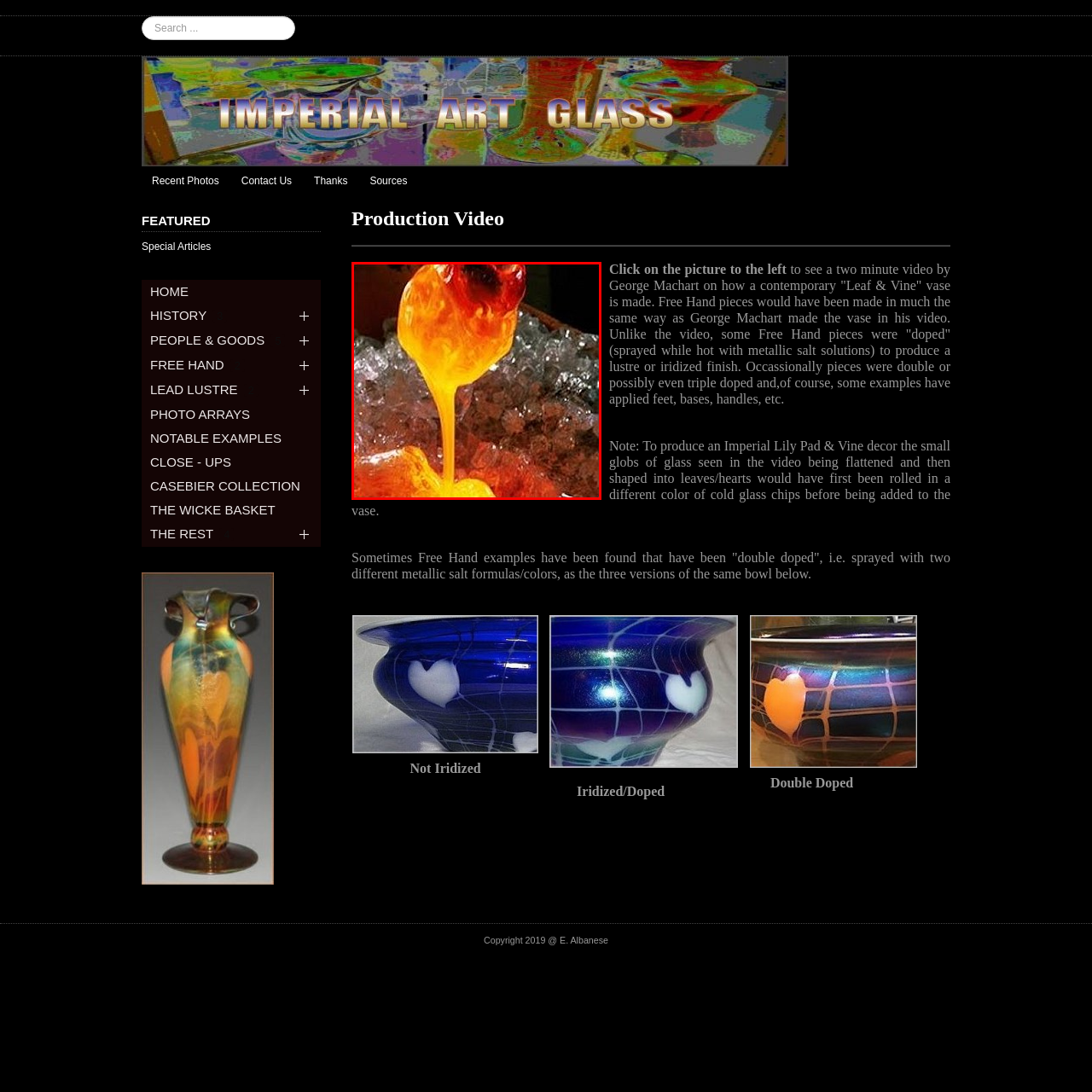Pay attention to the content inside the red bounding box and deliver a detailed answer to the following question based on the image's details: What is in the background of the image?

The caption describes the background of the image as featuring bits of transparent ice or glass, which contrasts beautifully with the warmth and brightness of the molten material.